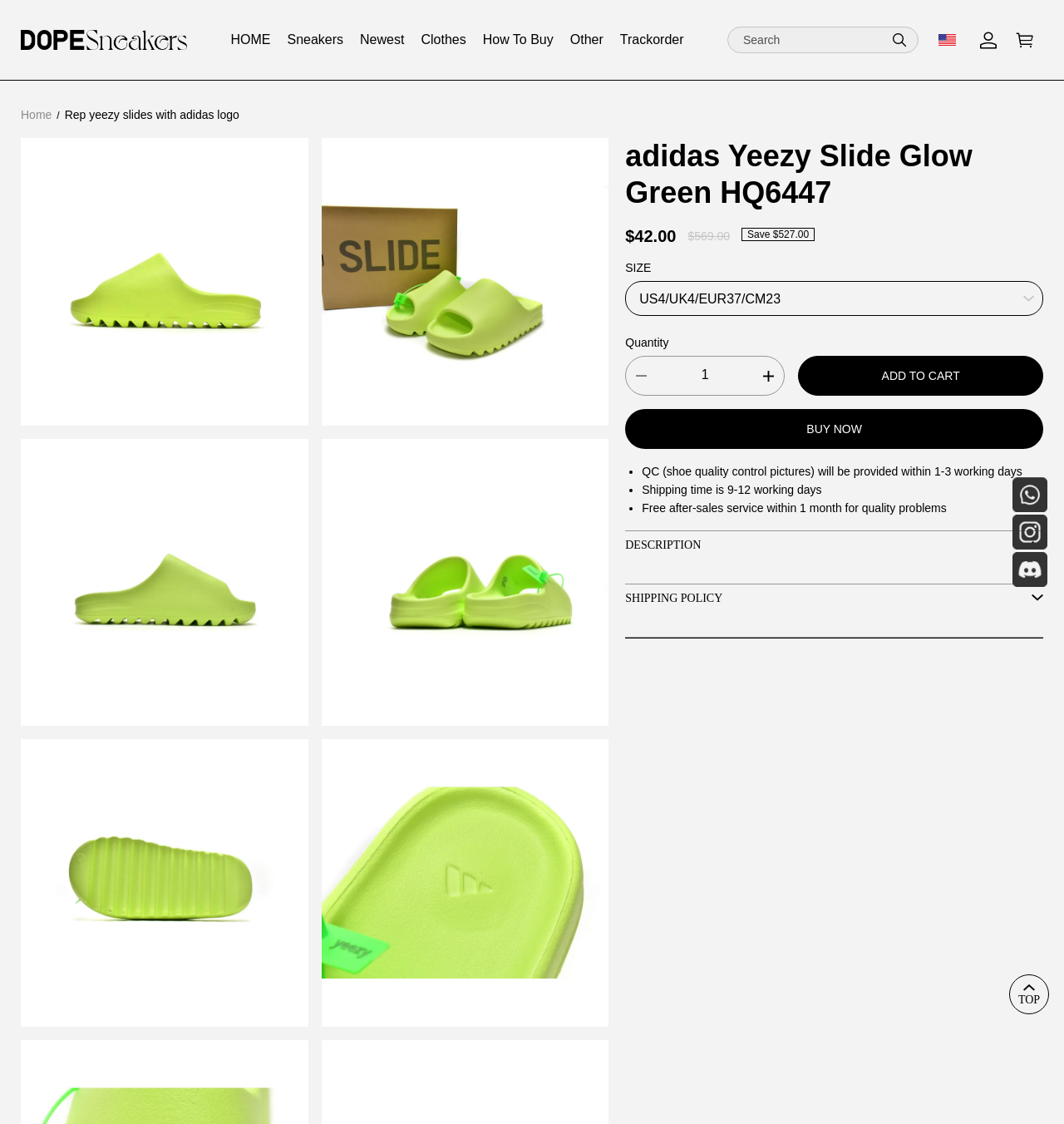Locate the bounding box coordinates of the area to click to fulfill this instruction: "Buy now". The bounding box should be presented as four float numbers between 0 and 1, in the order [left, top, right, bottom].

[0.588, 0.364, 0.98, 0.399]